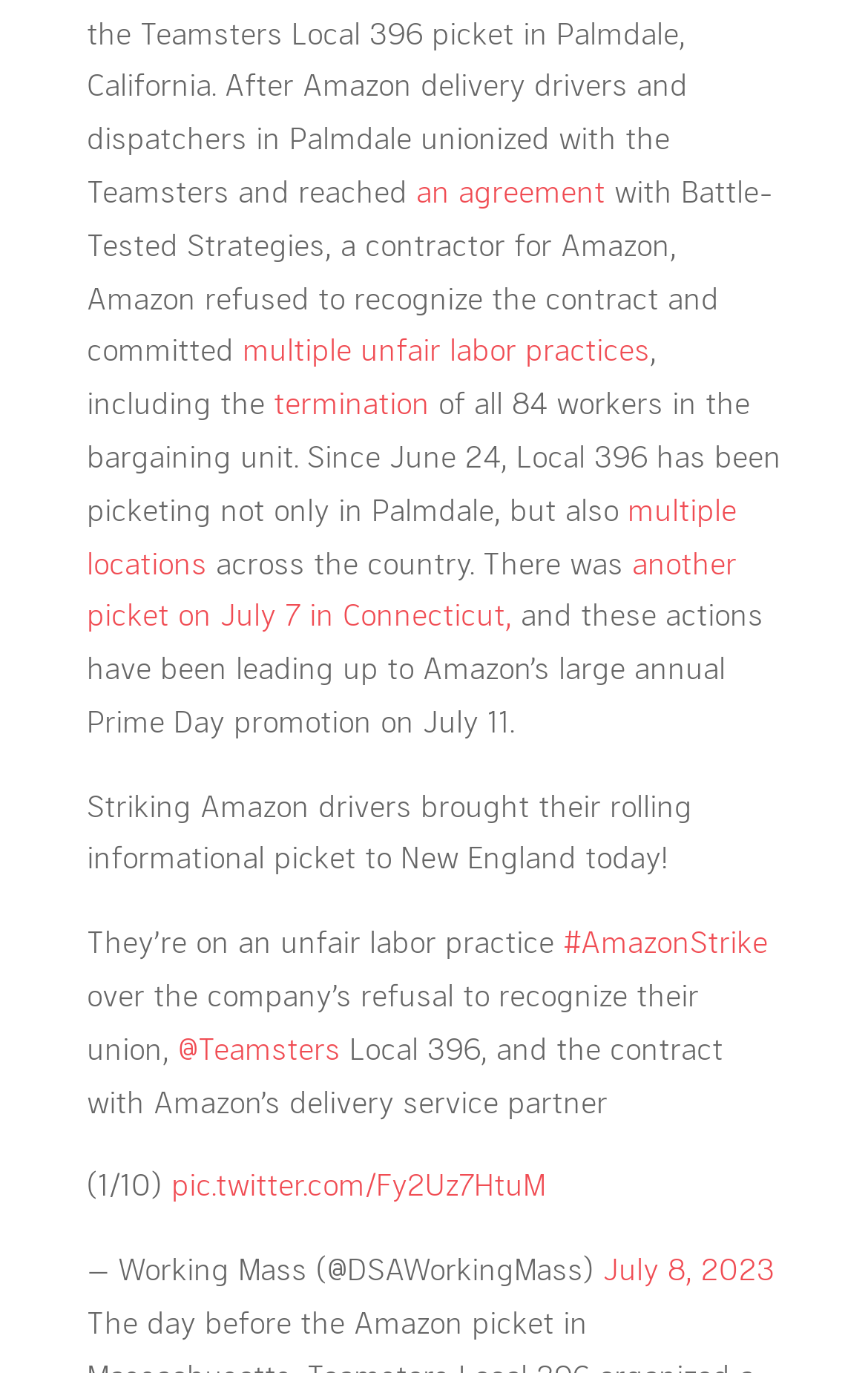Give the bounding box coordinates for the element described as: "multiple locations".

[0.1, 0.356, 0.849, 0.422]